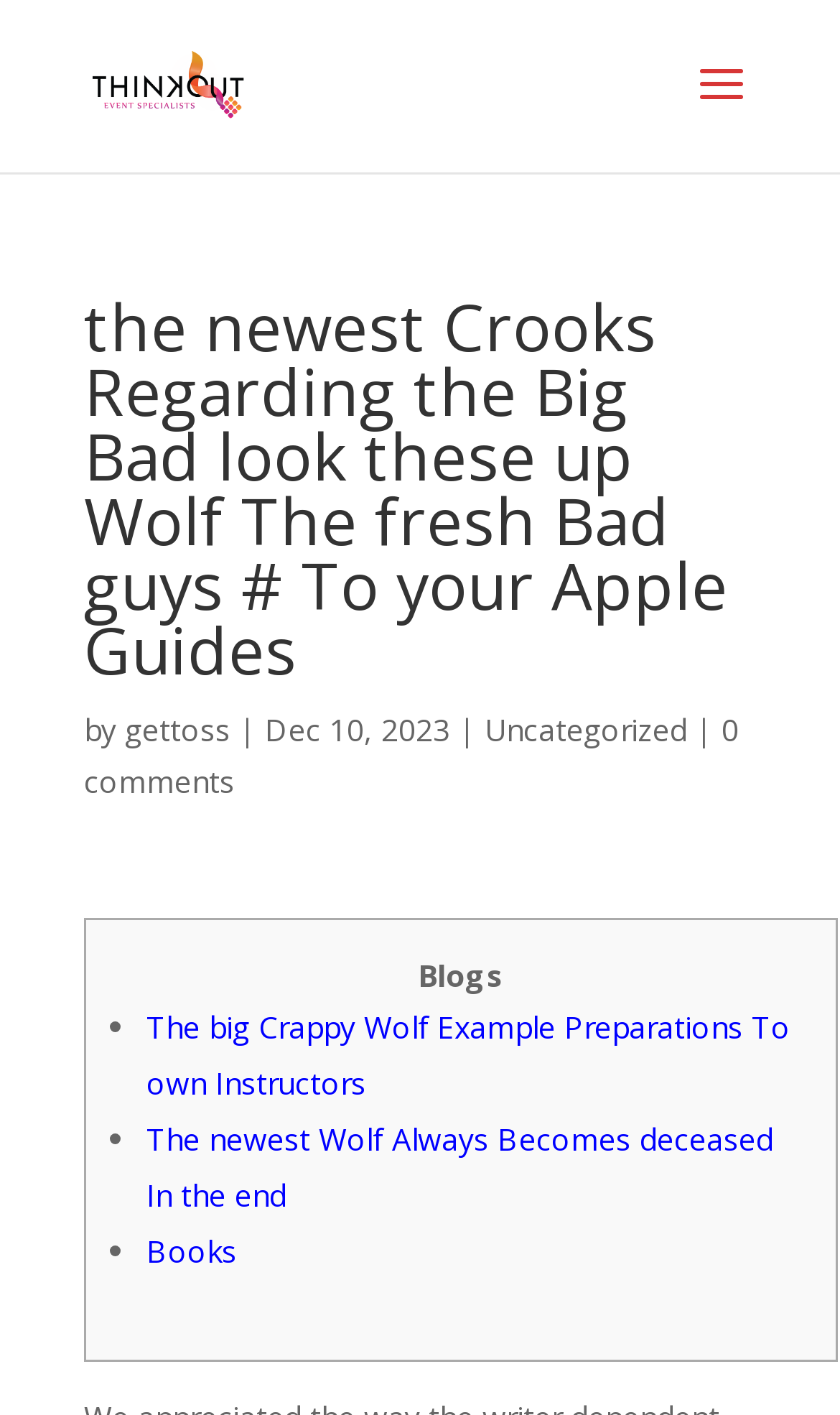Calculate the bounding box coordinates of the UI element given the description: "0 comments".

[0.1, 0.501, 0.879, 0.566]